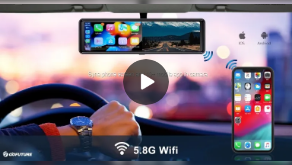Respond to the question below with a single word or phrase: What type of devices can the dash cam connect to?

Apple and Android devices